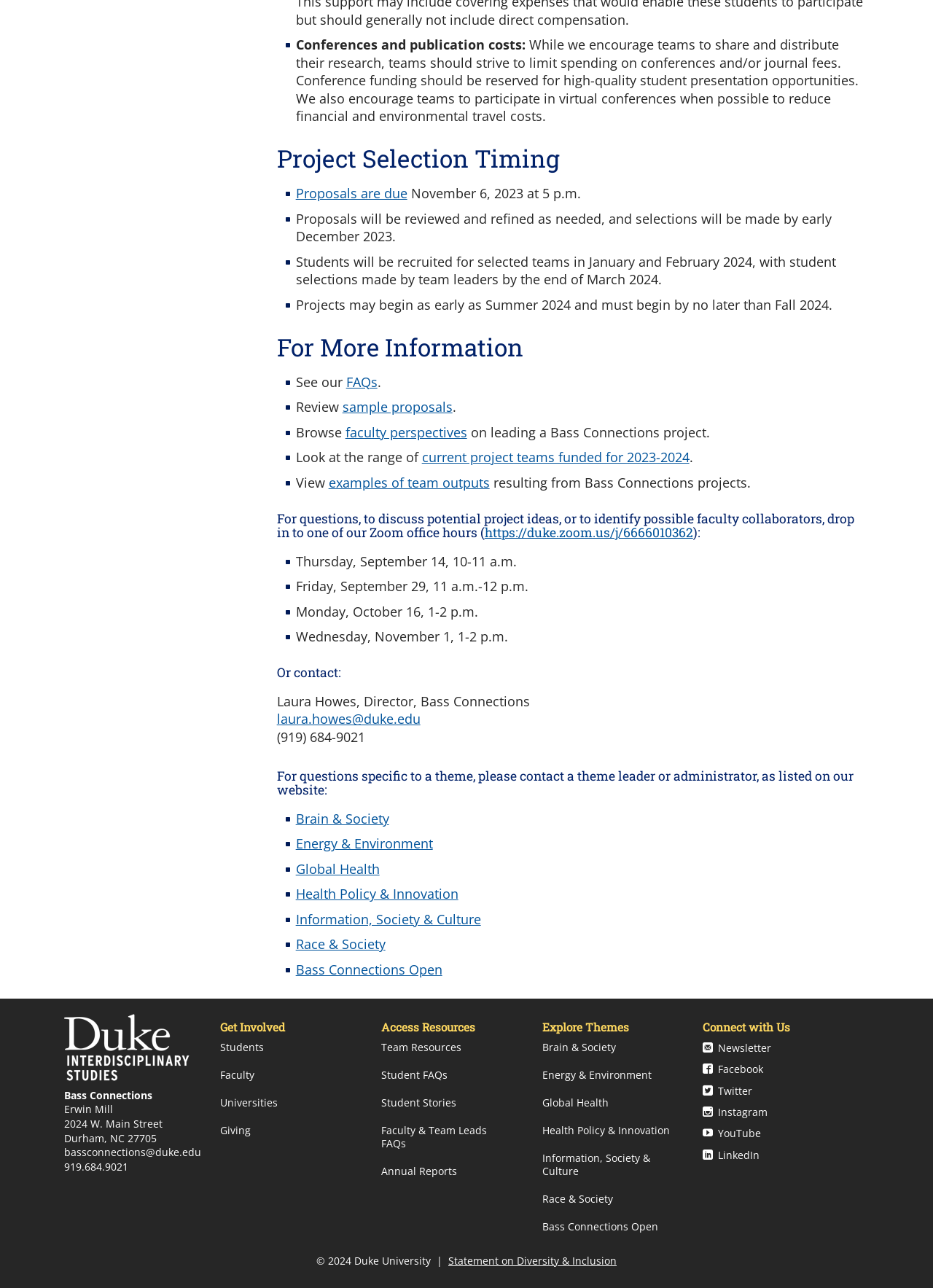Locate the bounding box of the UI element with the following description: "Information, Society & Culture".

[0.581, 0.893, 0.697, 0.915]